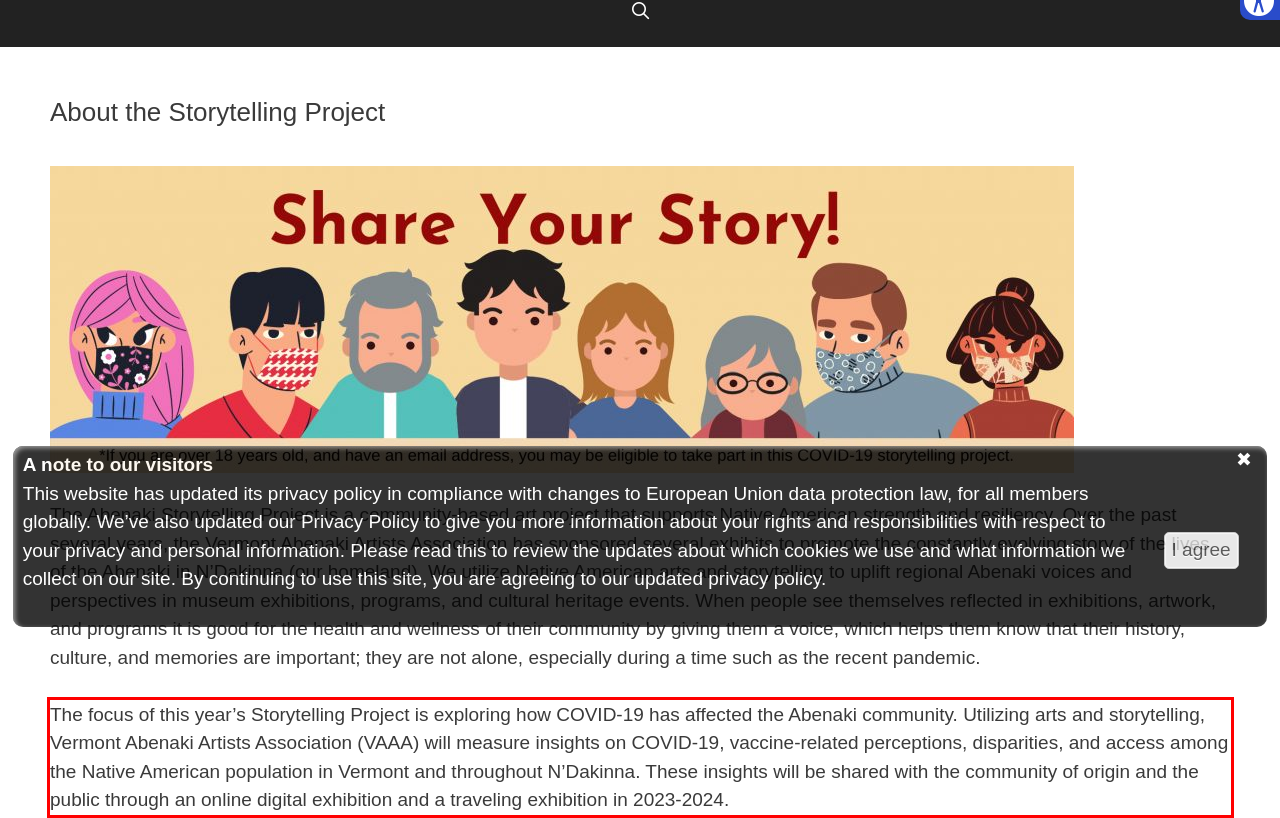Identify and extract the text within the red rectangle in the screenshot of the webpage.

The focus of this year’s Storytelling Project is exploring how COVID-19 has affected the Abenaki community. Utilizing arts and storytelling, Vermont Abenaki Artists Association (VAAA) will measure insights on COVID-19, vaccine-related perceptions, disparities, and access among the Native American population in Vermont and throughout N’Dakinna. These insights will be shared with the community of origin and the public through an online digital exhibition and a traveling exhibition in 2023-2024.